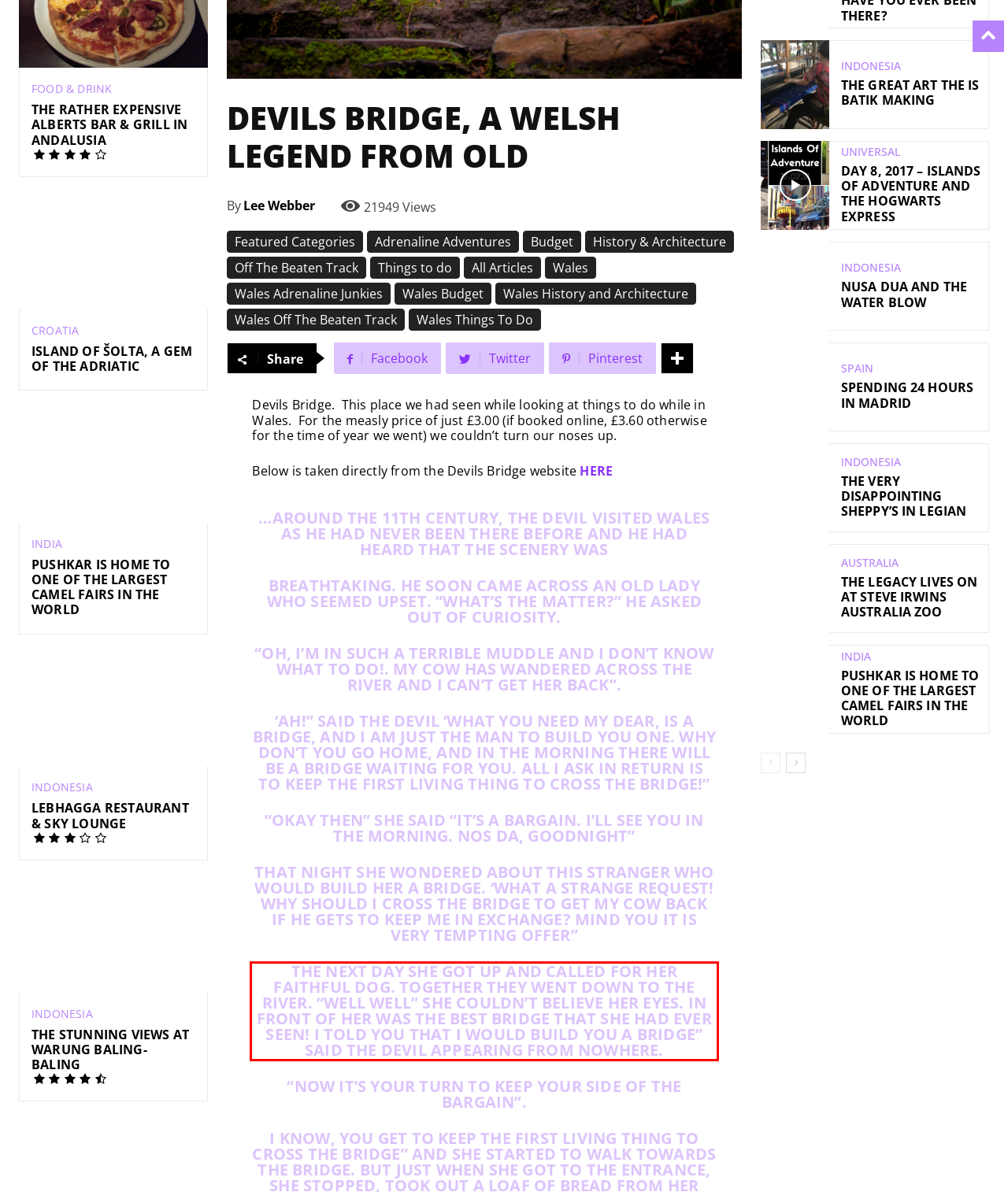You are looking at a screenshot of a webpage with a red rectangle bounding box. Use OCR to identify and extract the text content found inside this red bounding box.

THE NEXT DAY SHE GOT UP AND CALLED FOR HER FAITHFUL DOG. TOGETHER THEY WENT DOWN TO THE RIVER. “WELL WELL” SHE COULDN’T BELIEVE HER EYES. IN FRONT OF HER WAS THE BEST BRIDGE THAT SHE HAD EVER SEEN! I TOLD YOU THAT I WOULD BUILD YOU A BRIDGE” SAID THE DEVIL APPEARING FROM NOWHERE.